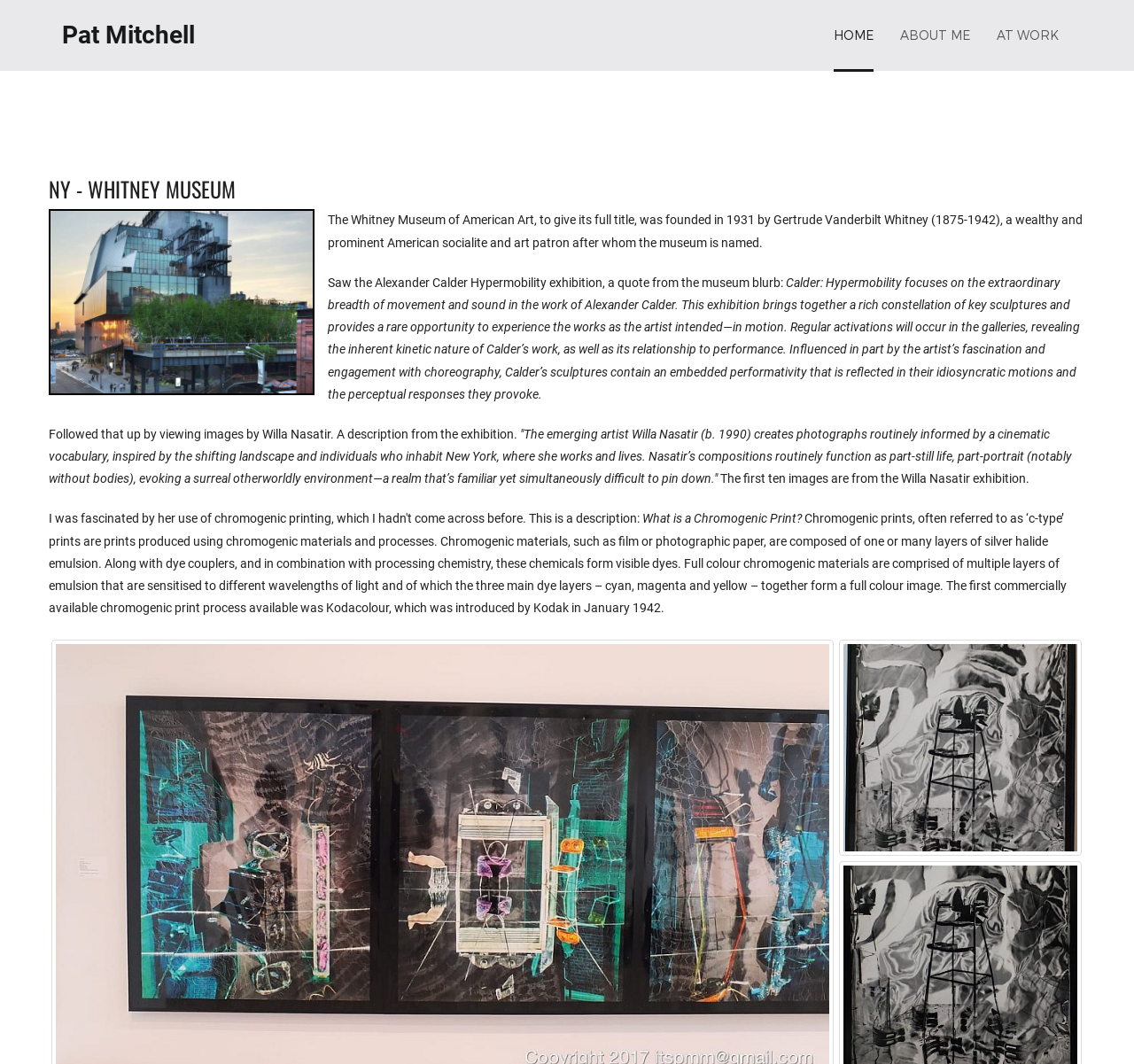Look at the image and answer the question in detail:
Who founded the Whitney Museum of American Art?

I found the answer by reading the StaticText 'The Whitney Museum of American Art, to give its full title,...was founded in 1931 by Gertrude Vanderbilt Whitney...' which mentions the founder of the museum.